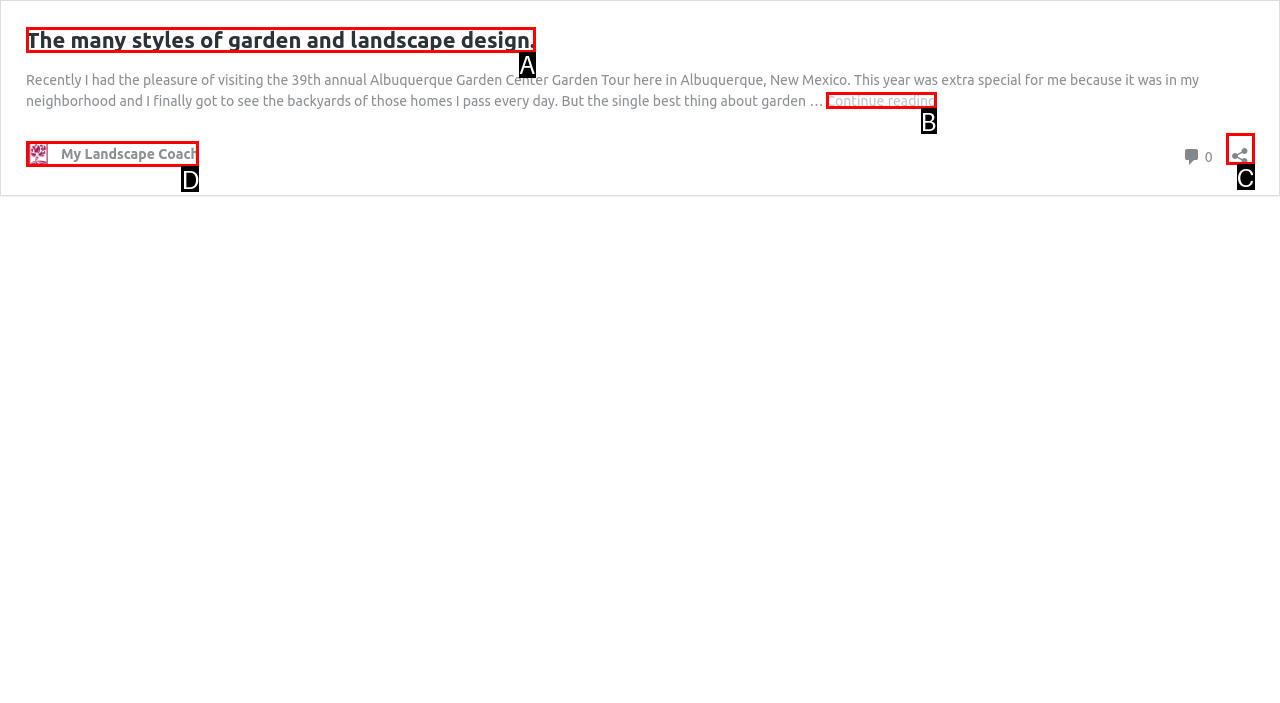Which option aligns with the description: My Landscape Coach? Respond by selecting the correct letter.

D